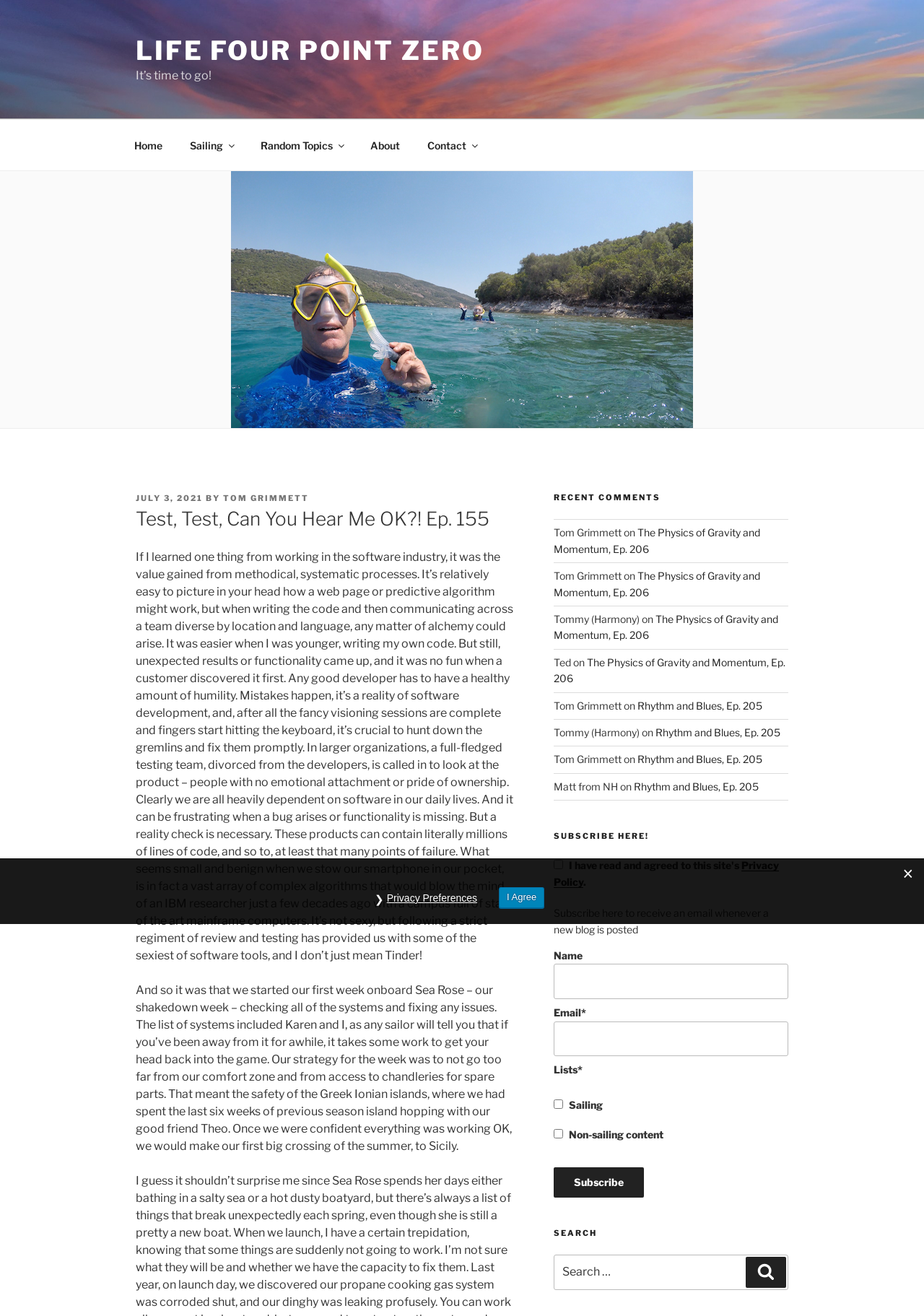Identify the bounding box coordinates of the part that should be clicked to carry out this instruction: "Subscribe to the blog".

[0.599, 0.887, 0.697, 0.91]